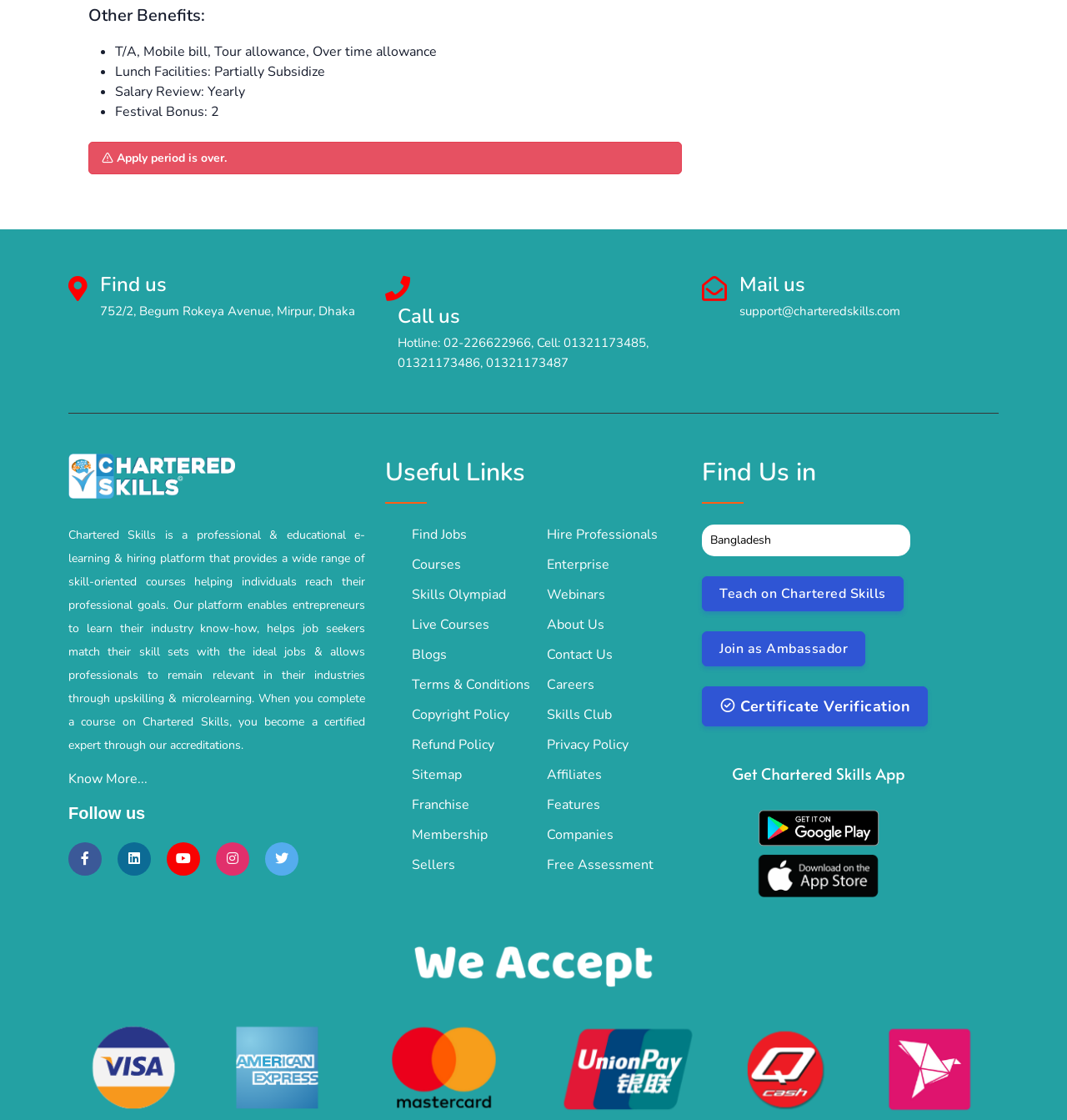Specify the bounding box coordinates for the region that must be clicked to perform the given instruction: "Click on 'support@charteredskills.com'".

[0.693, 0.27, 0.844, 0.285]